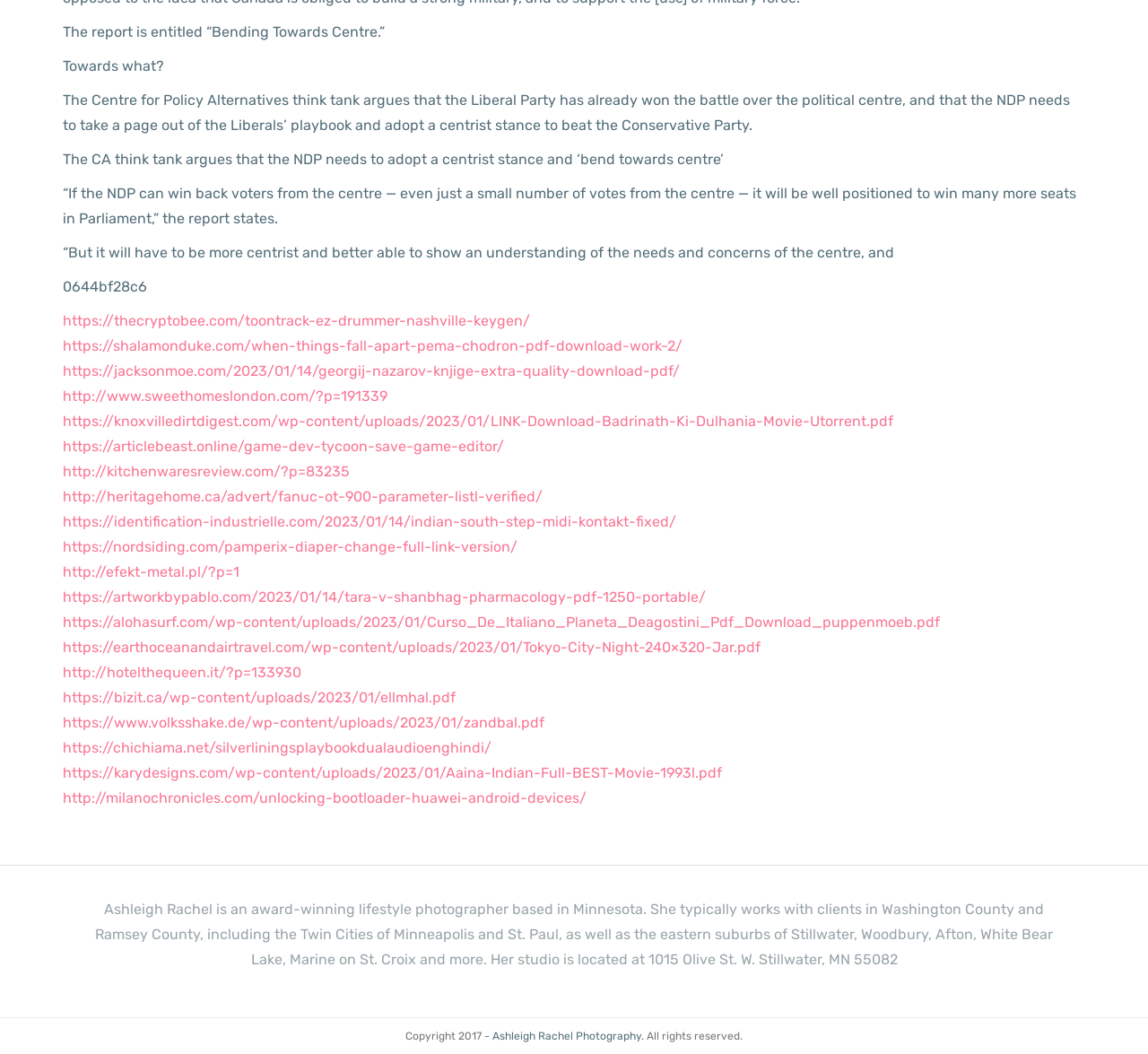Please find the bounding box for the following UI element description. Provide the coordinates in (top-left x, top-left y, bottom-right x, bottom-right y) format, with values between 0 and 1: https://www.volksshake.de/wp-content/uploads/2023/01/zandbal.pdf

[0.055, 0.677, 0.474, 0.694]